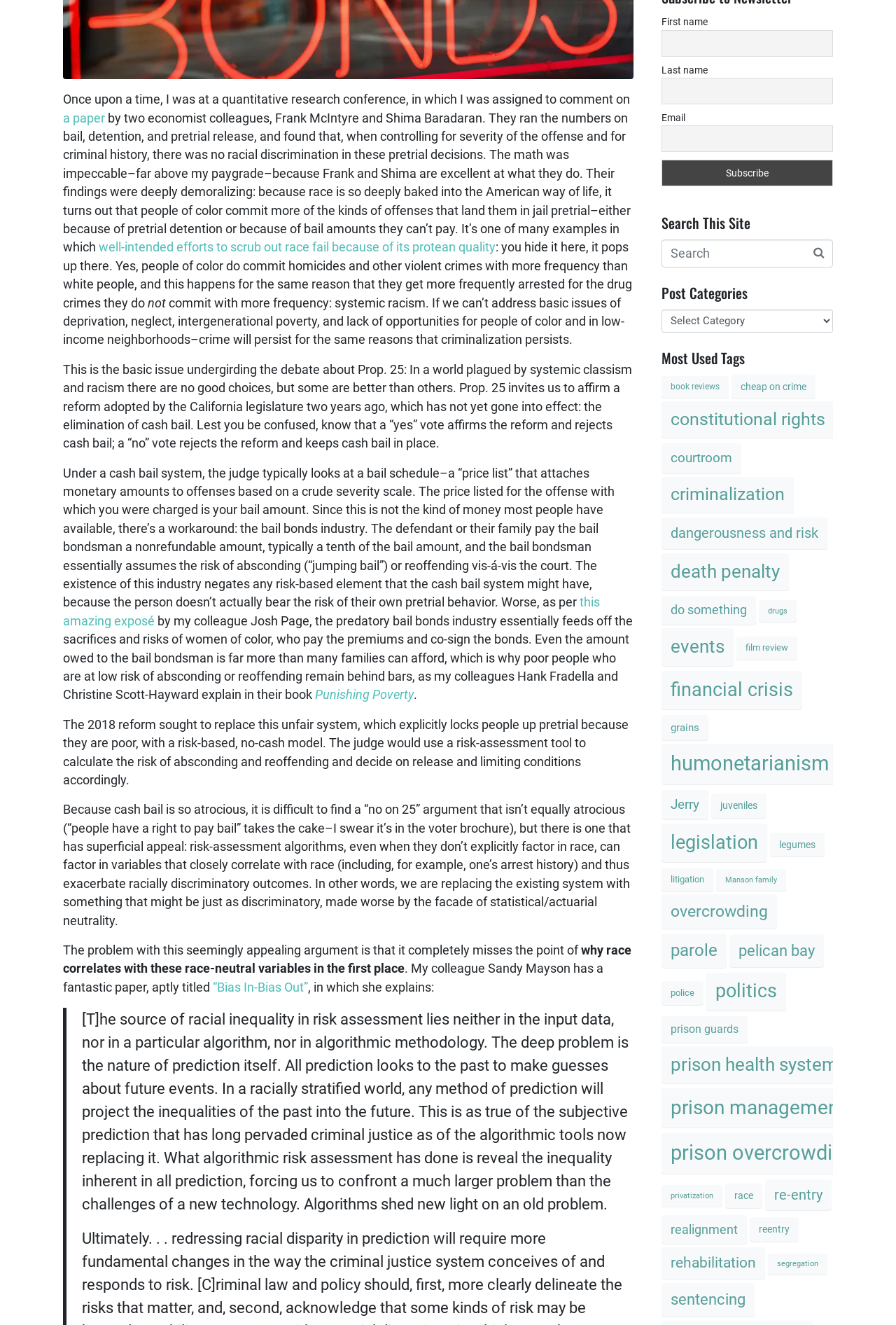From the webpage screenshot, predict the bounding box coordinates (top-left x, top-left y, bottom-right x, bottom-right y) for the UI element described here: dangerousness and risk

[0.738, 0.391, 0.923, 0.414]